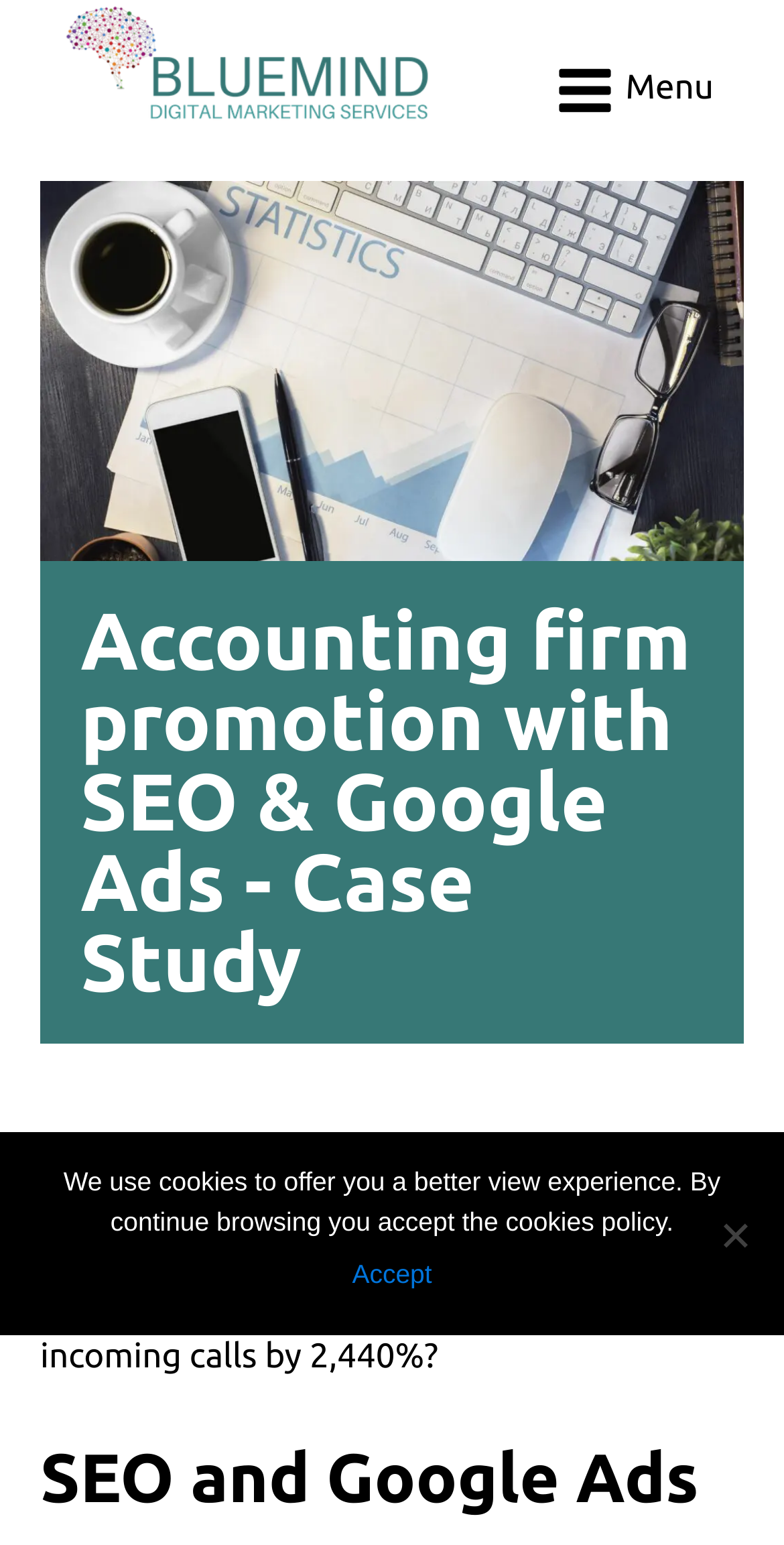What is the percentage increase in organic traffic?
Answer briefly with a single word or phrase based on the image.

193%